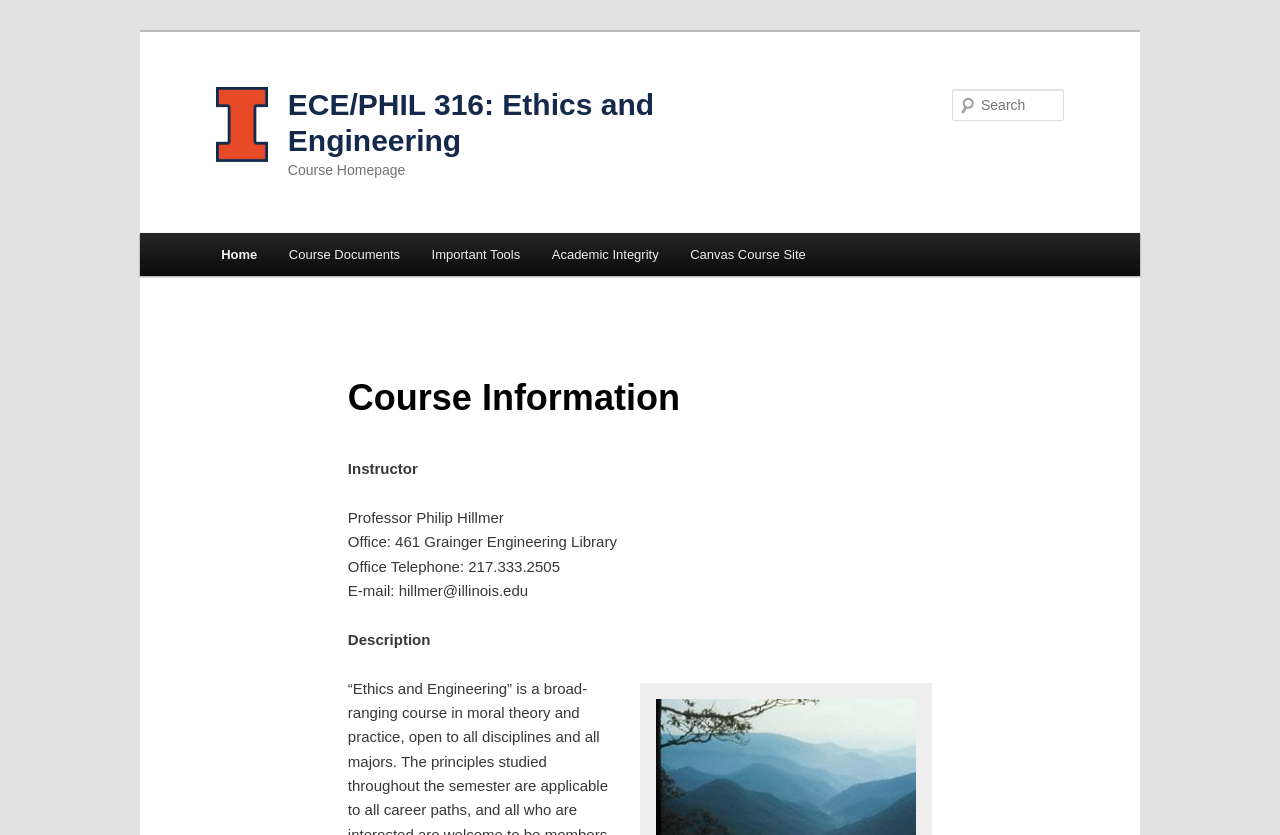Generate the main heading text from the webpage.

ECE/PHIL 316: Ethics and Engineering